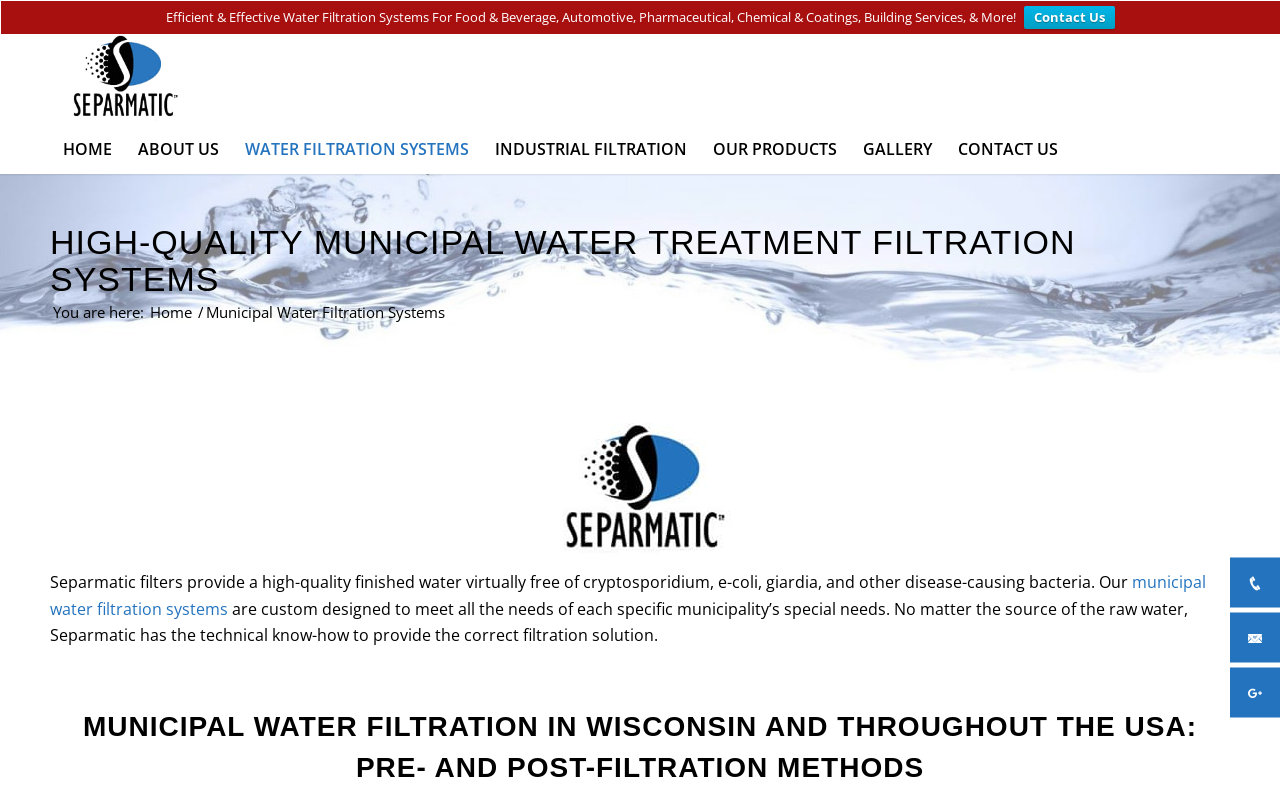Find and indicate the bounding box coordinates of the region you should select to follow the given instruction: "Click on the Promos button".

None